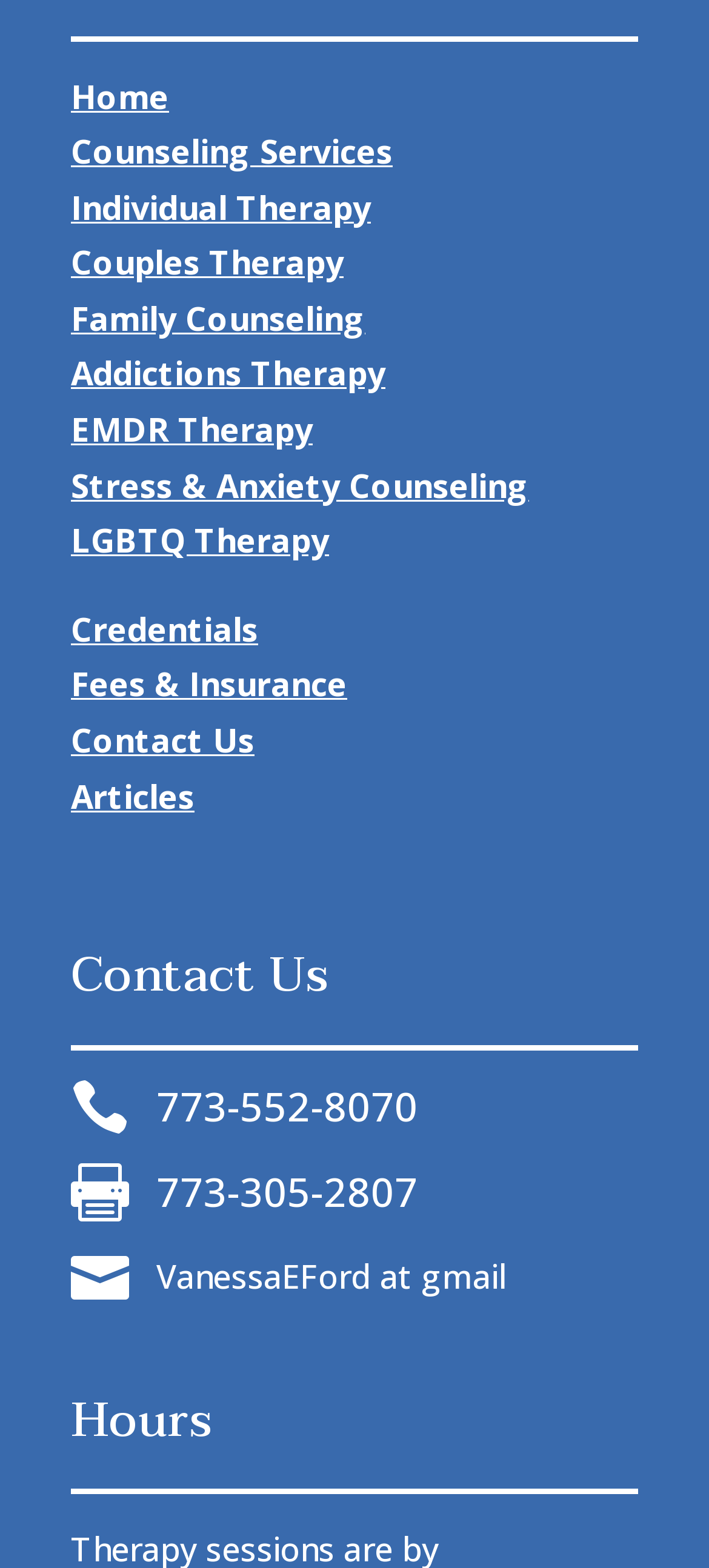From the image, can you give a detailed response to the question below:
What is the phone number listed?

The phone number listed is '773-552-8070' which is a static text element within a layout table with a bounding box of [0.221, 0.687, 0.59, 0.722].